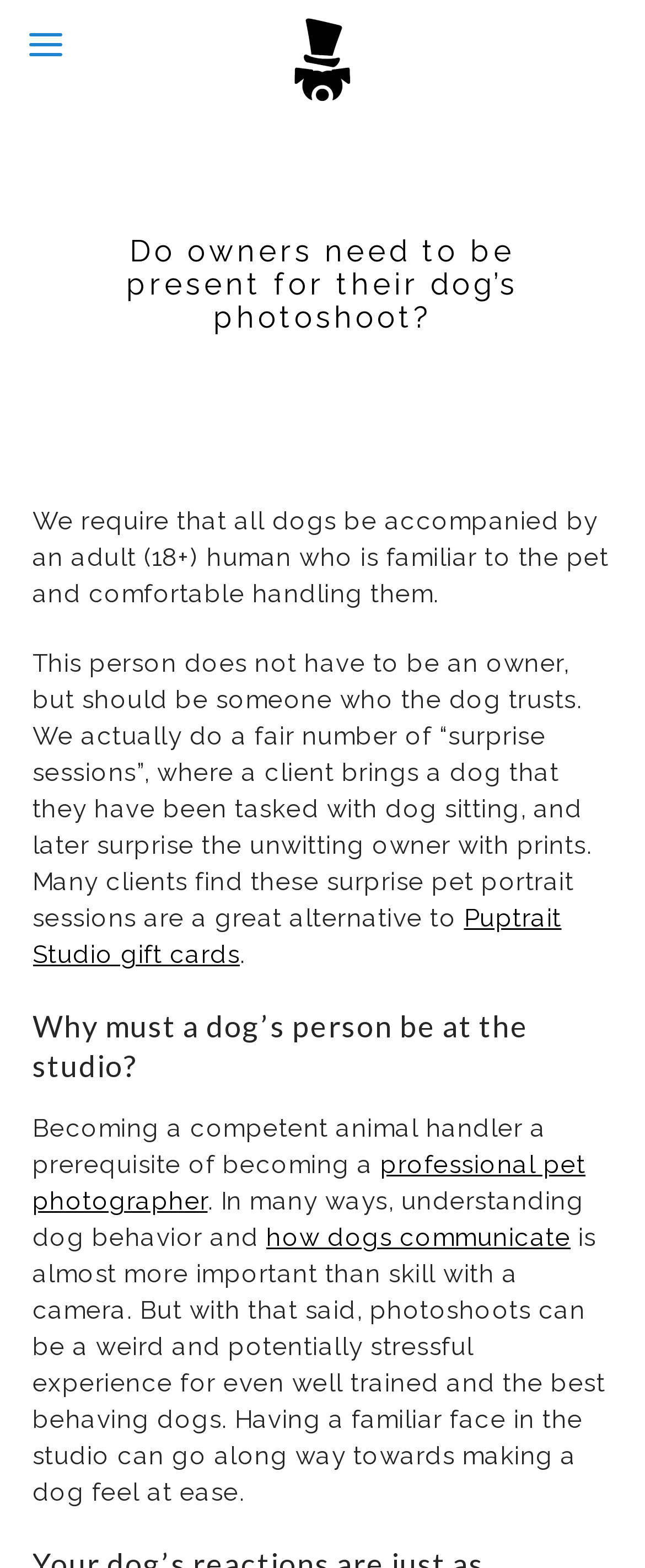Please give a one-word or short phrase response to the following question: 
What can be purchased as a surprise gift?

Puptrait Studio gift cards